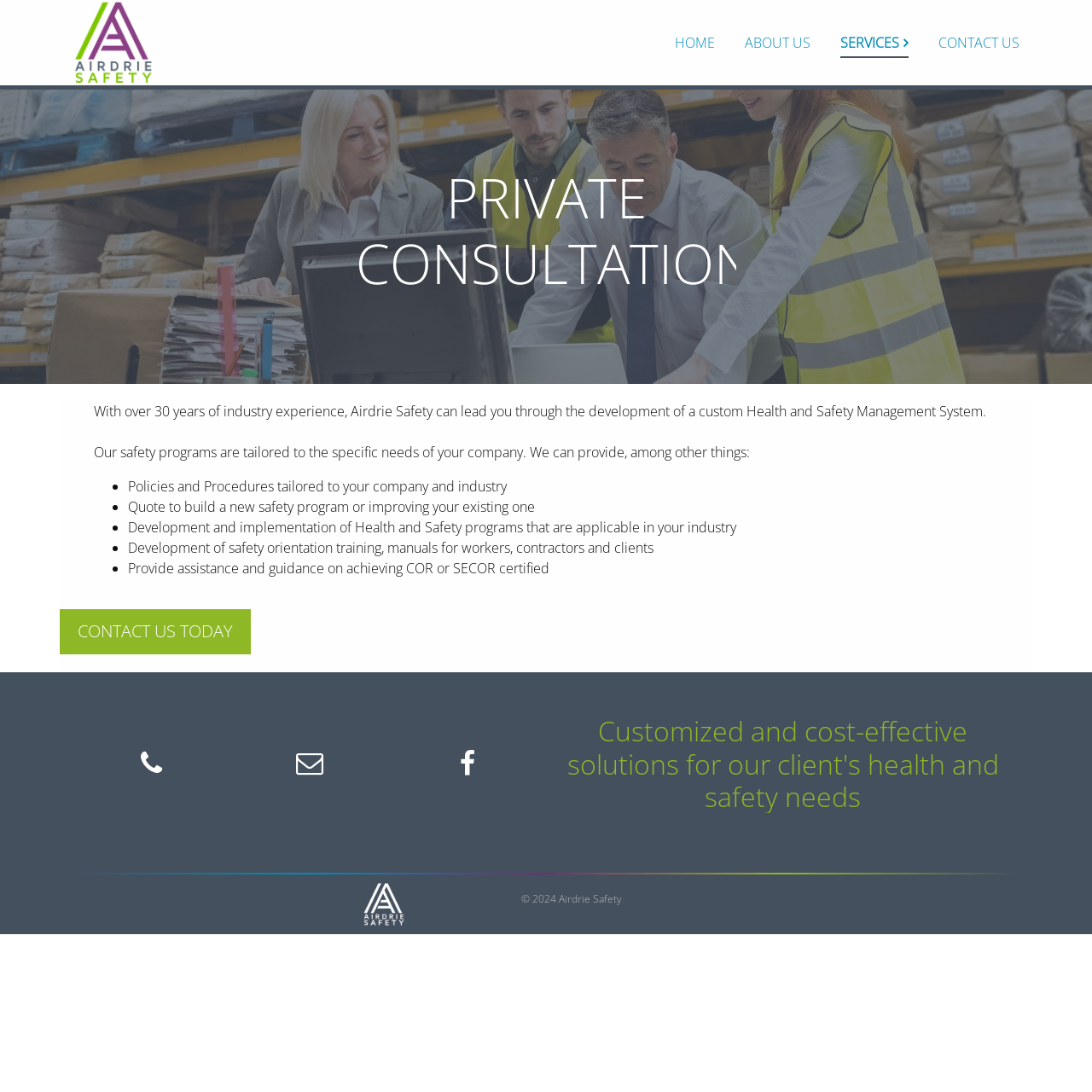What services does Airdrie Safety provide?
Please respond to the question thoroughly and include all relevant details.

Airdrie Safety provides various services including policies and procedures, quote to build a new safety program, development and implementation of Health and Safety programs, safety orientation training, and assistance in achieving COR or SECOR certified, as listed in the bullet points on the webpage.